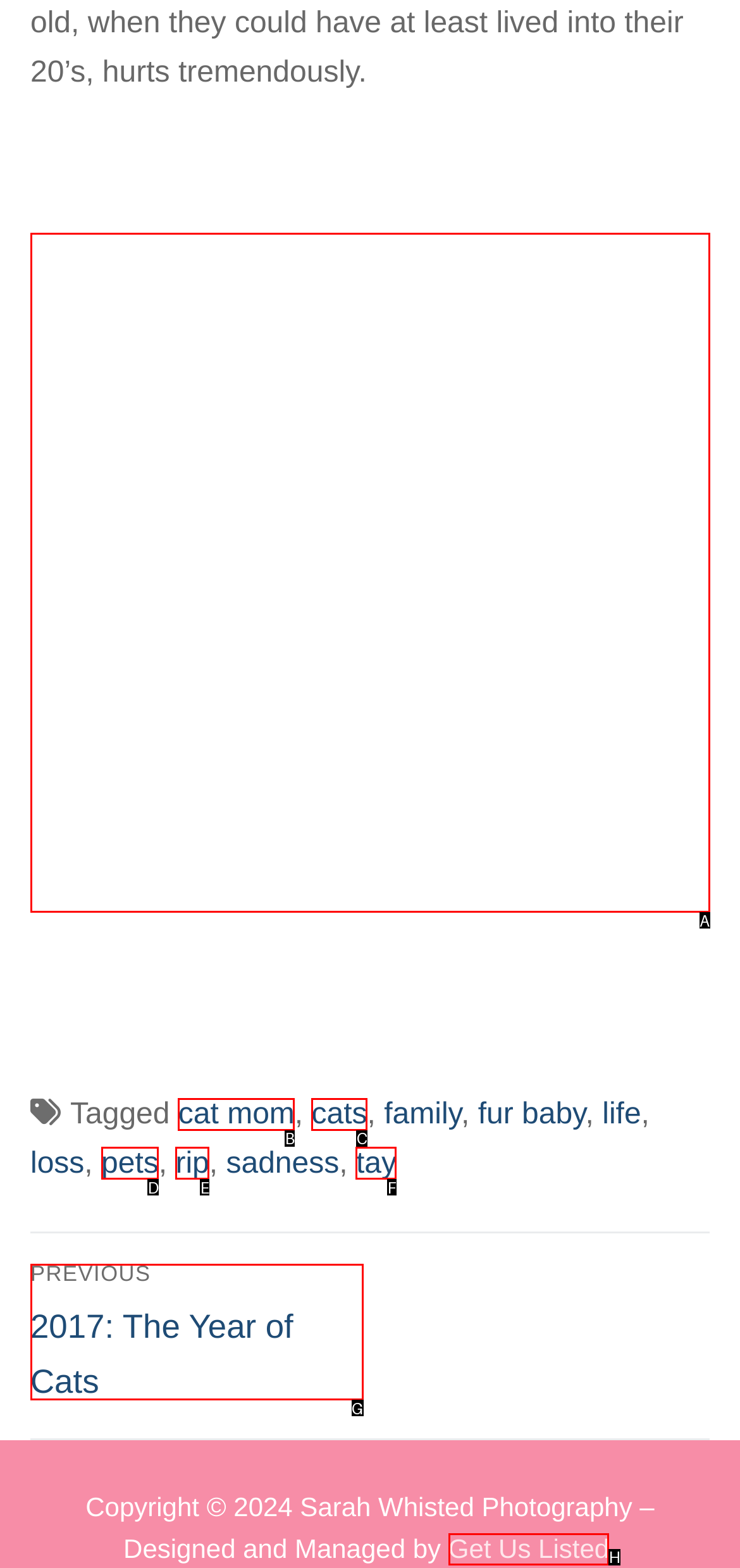Point out the specific HTML element to click to complete this task: visit Get Us Listed Reply with the letter of the chosen option.

H